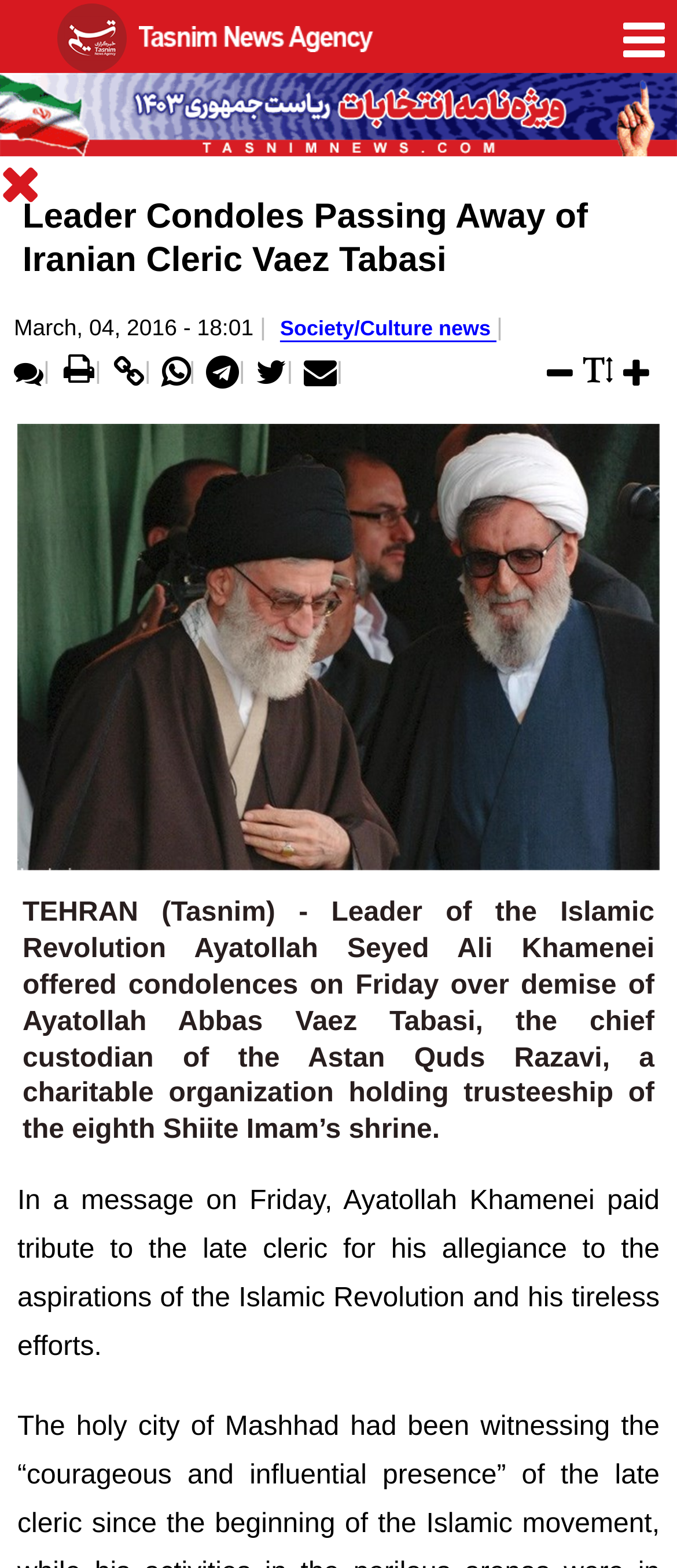Explain in detail what is displayed on the webpage.

The webpage is about the news article "Leader Condoles Passing Away of Iranian Cleric Vaez Tabasi" from Tasnim News Agency. At the top, there is a link to the homepage, followed by a non-breaking space character. Below that, there is a heading with the title of the article, which is also a link. To the right of the title, there is a date and time "March, 04, 2016 - 18:01" and a link to the "Society/Culture news" category. 

Underneath, there are several links and icons, including "Comments", "print", "short link", "whatsapp", "telegram", "twitter", and "mail" buttons, which are aligned horizontally. The "Reduce font size" and "Increase font size" options are located at the far right. 

Below these links, there is a large figure that takes up most of the width of the page, containing an image with the same title as the article. The image is also a link to the article. 

Under the image, there is a heading that summarizes the content of the article, which is about the condolences offered by Ayatollah Seyed Ali Khamenei over the demise of Ayatollah Abbas Vaez Tabasi. The main content of the article is a paragraph of text that describes the message from Ayatollah Khamenei, praising the late cleric for his allegiance to the Islamic Revolution and his efforts.